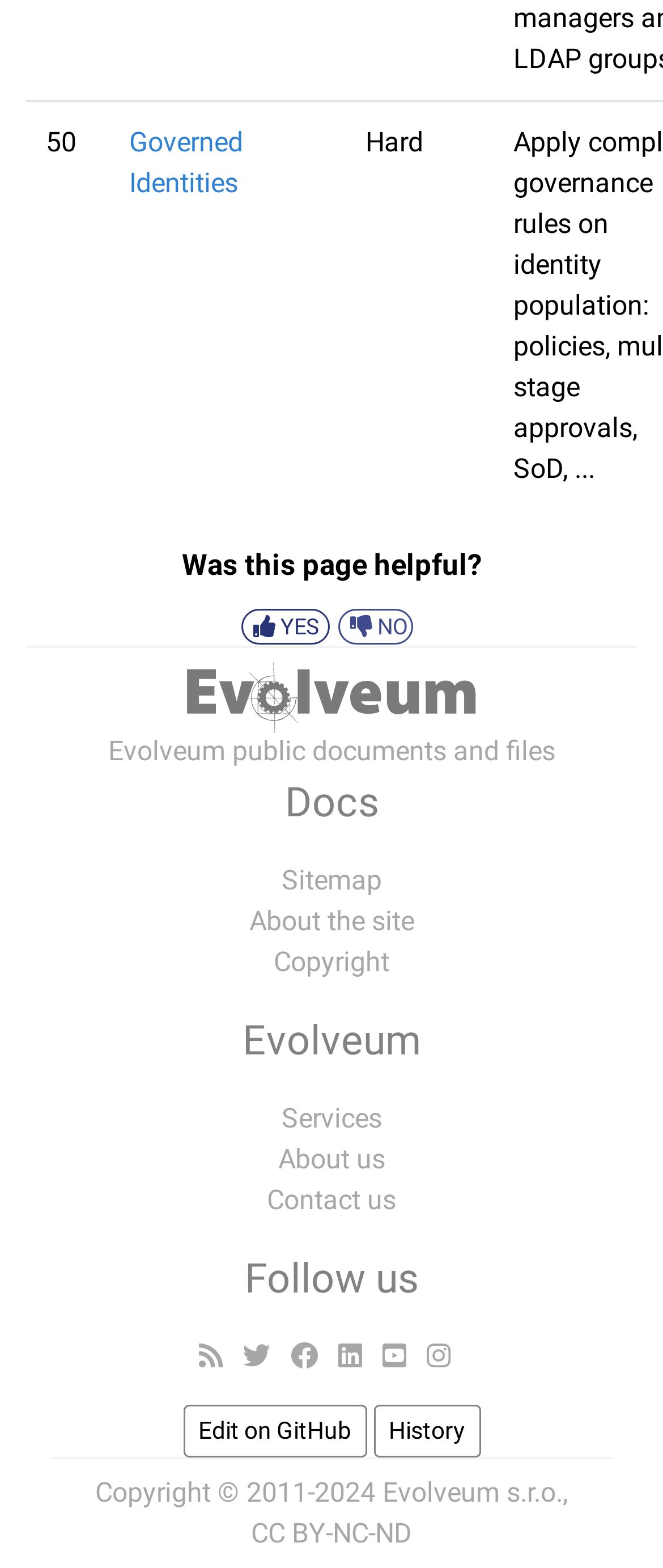Provide the bounding box coordinates of the HTML element described as: "Sitemap". The bounding box coordinates should be four float numbers between 0 and 1, i.e., [left, top, right, bottom].

[0.424, 0.551, 0.576, 0.572]